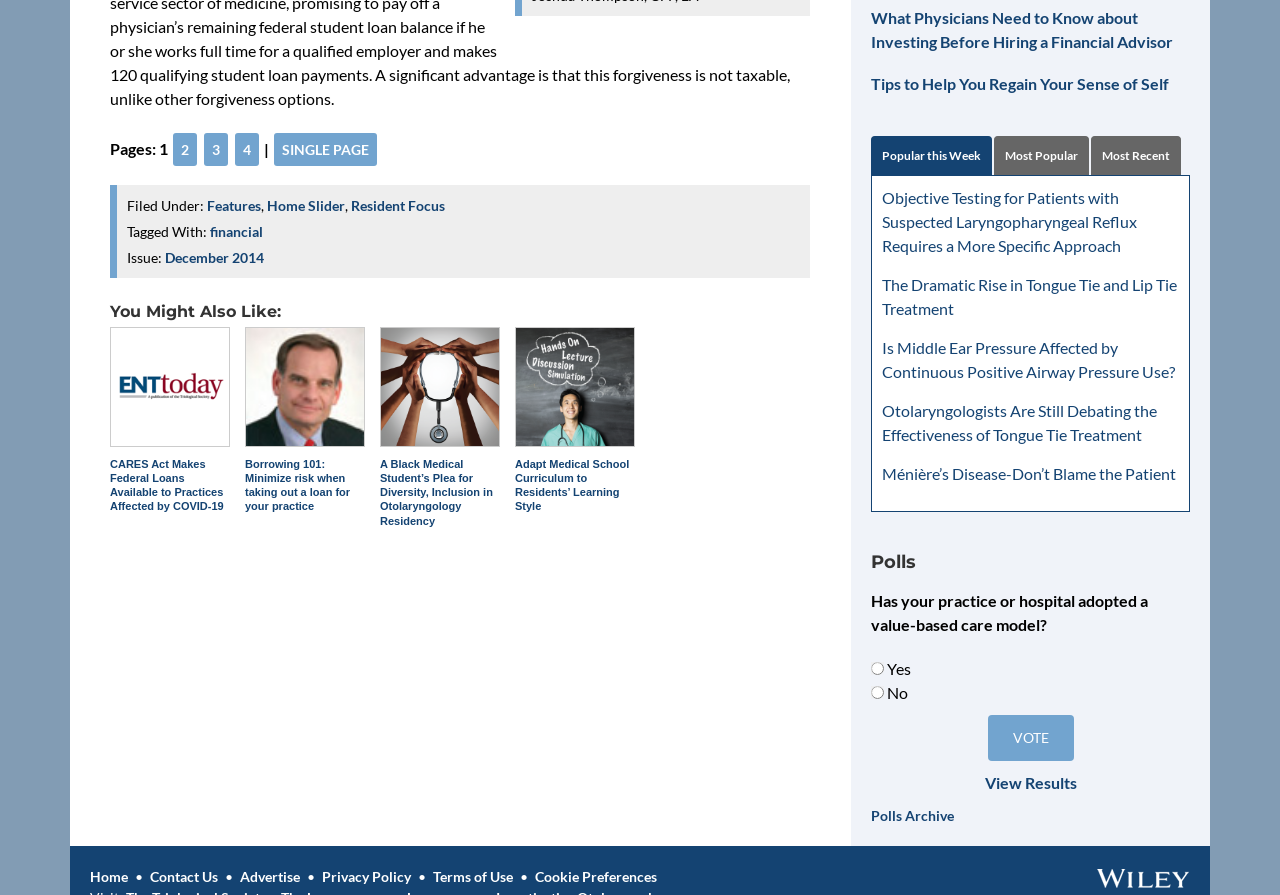What is the publisher of the website?
Examine the webpage screenshot and provide an in-depth answer to the question.

The footer section shows a Wiley logo, indicating that Wiley is the publisher of the website.